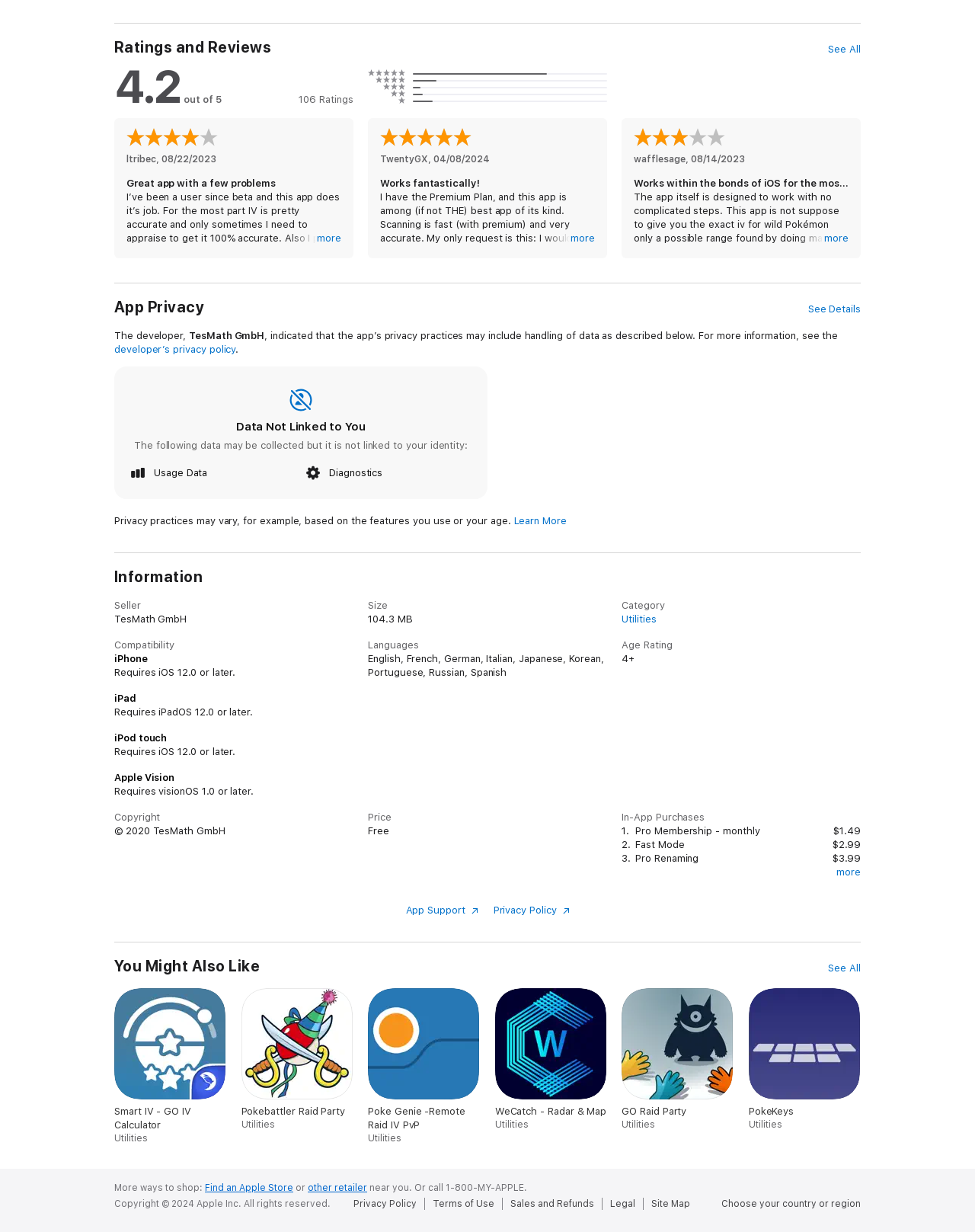What is the name of the developer of Calcy IV?
Look at the screenshot and give a one-word or phrase answer.

TesMath GmbH